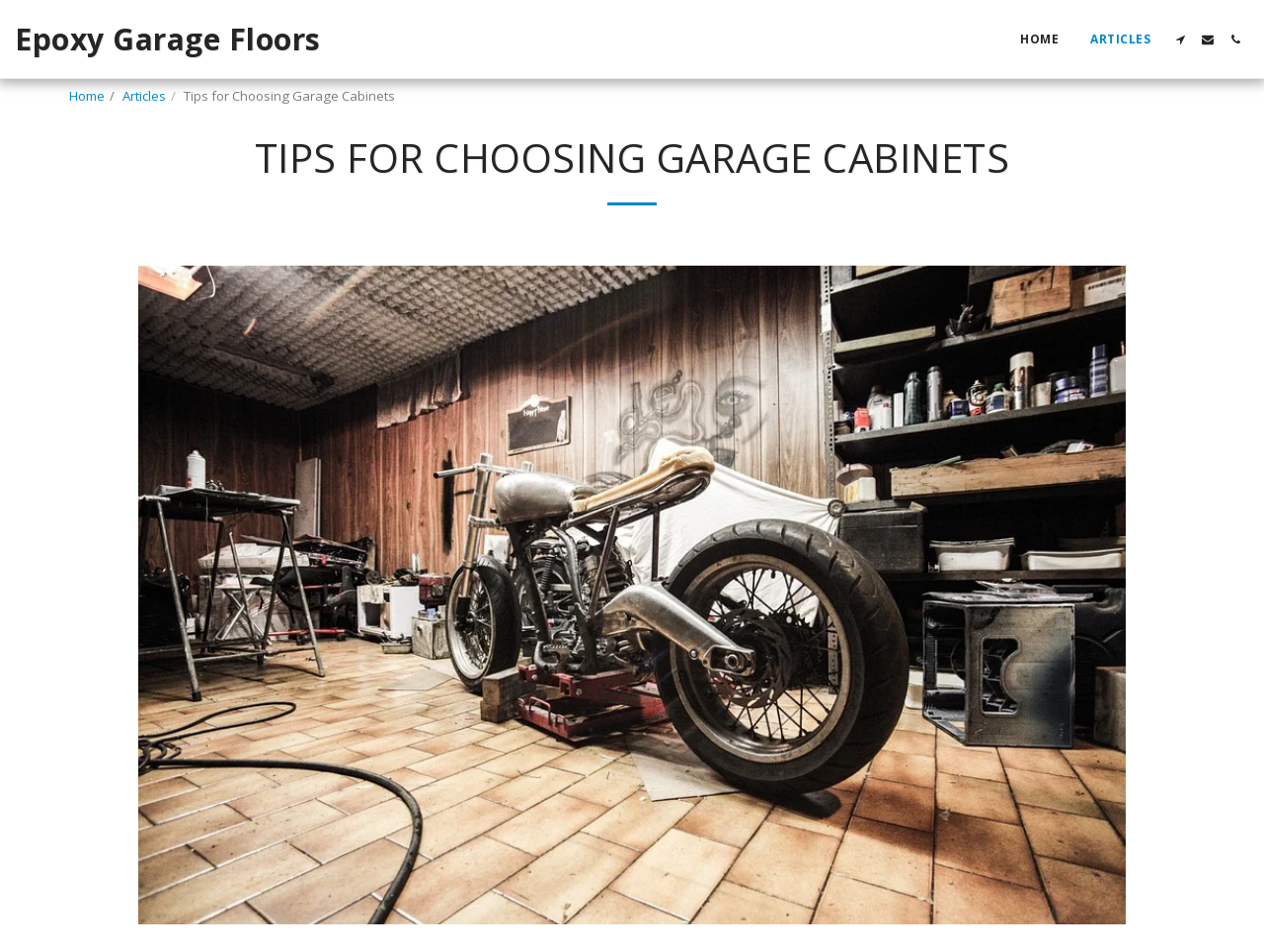Please respond in a single word or phrase: 
Is there an image on this webpage?

Yes